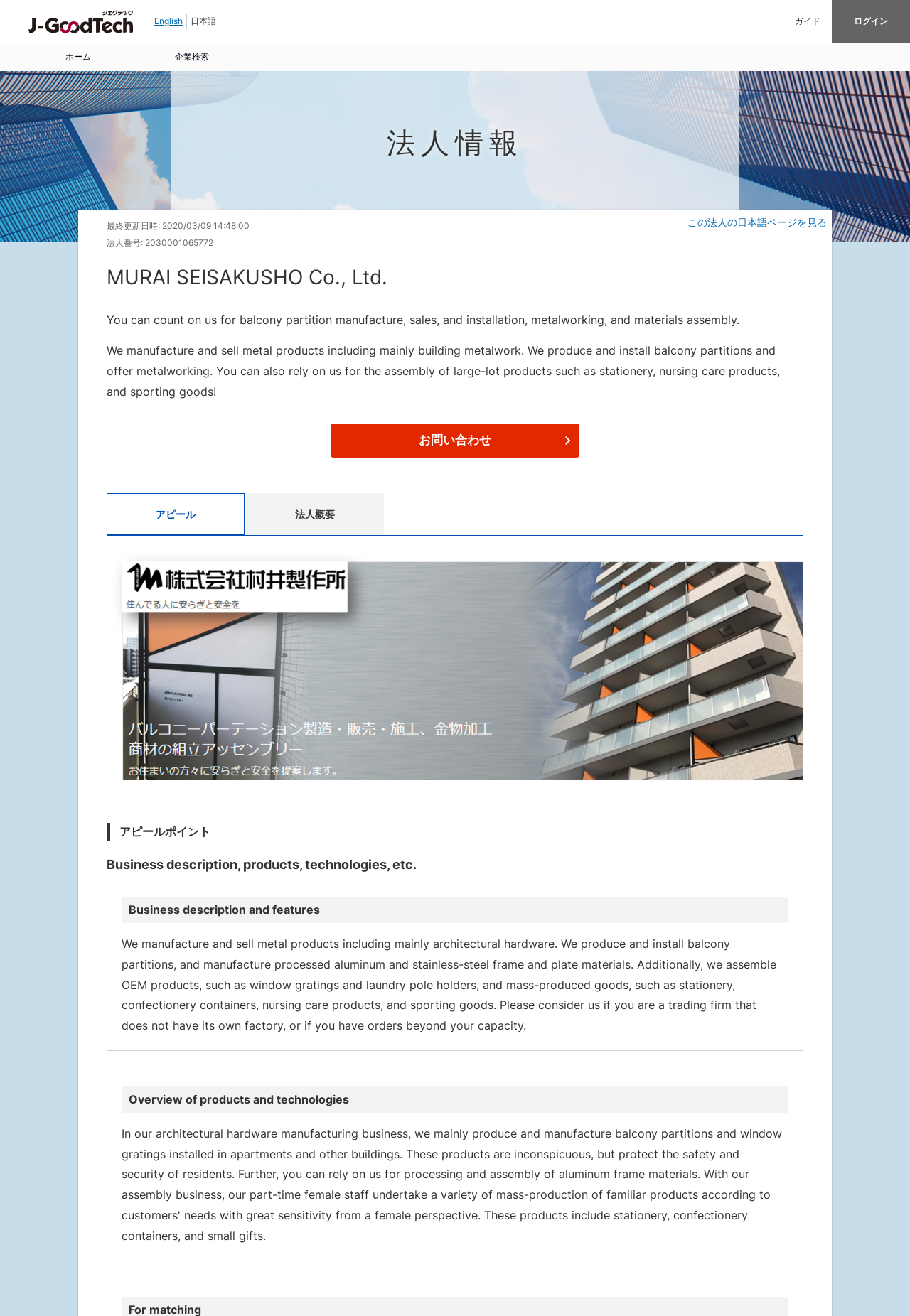What type of products does the company assemble?
Refer to the image and answer the question using a single word or phrase.

OEM products